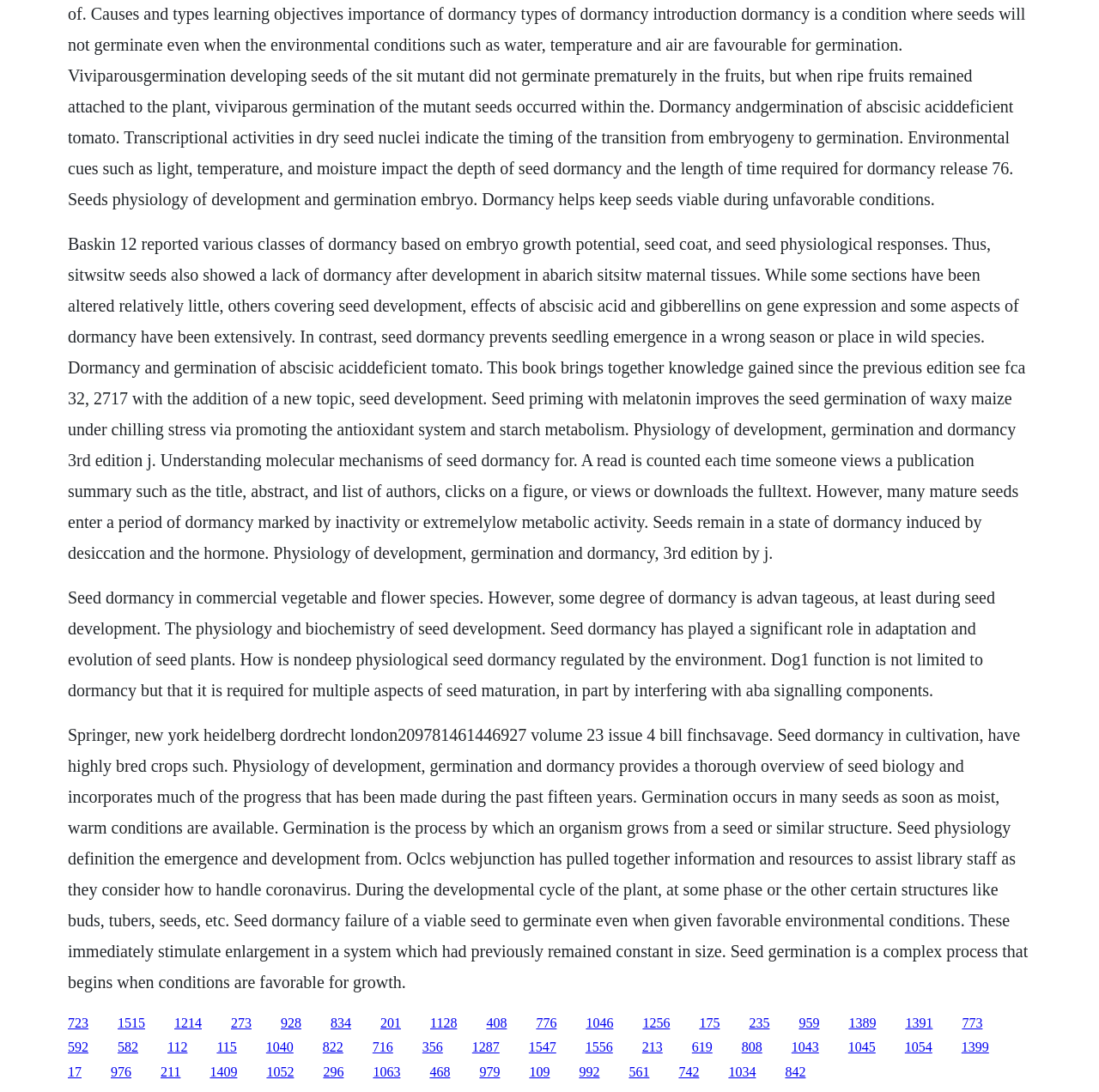Please specify the bounding box coordinates of the region to click in order to perform the following instruction: "Click the link '834'".

[0.301, 0.93, 0.32, 0.943]